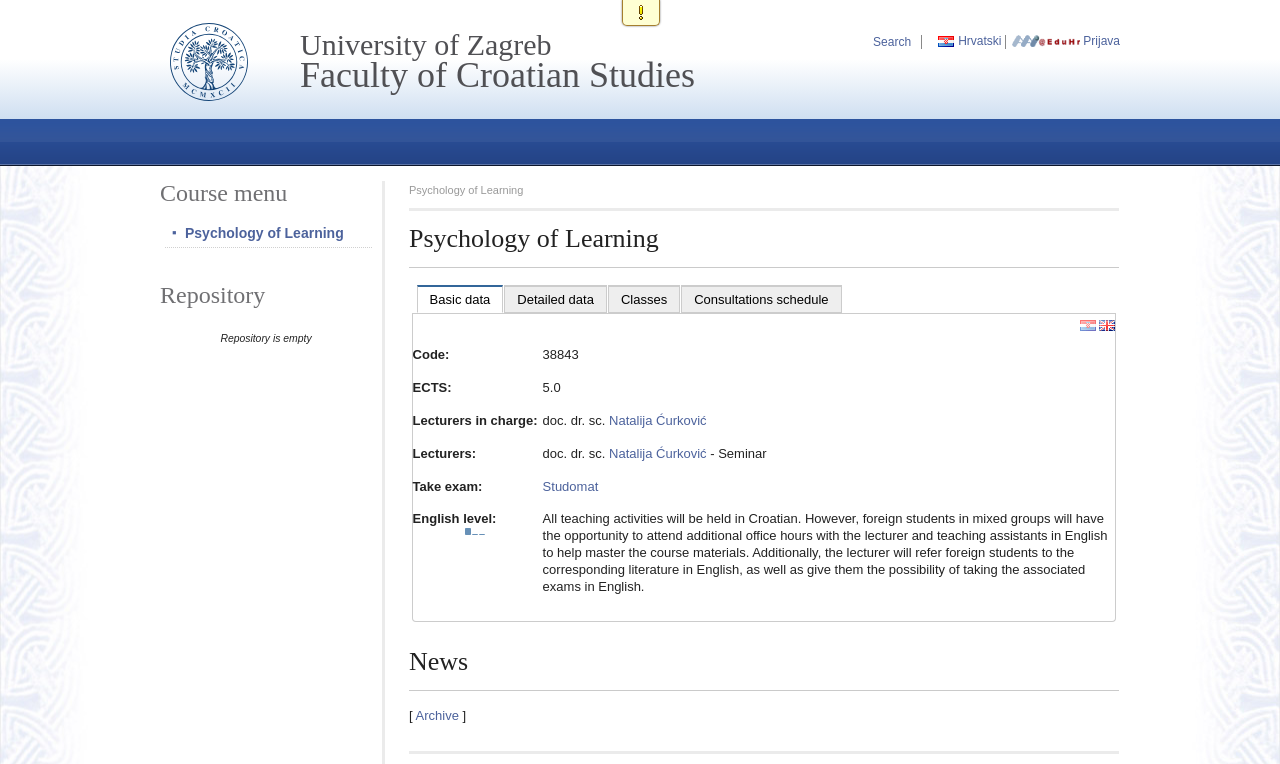Provide a comprehensive caption for the webpage.

The webpage is about the "Psychology of Learning" course at the University of Zagreb, Faculty of Croatian Studies. At the top, there is a logo and a heading with the university's name, followed by a heading with the faculty's name. Below these headings, there is a search bar and a course menu.

On the left side, there is a vertical menu with links to "Prijava" (login), "Hrvatski" (Croatian), and "University of Zagreb". Above this menu, there is an image.

The main content area is divided into two sections. The top section has a tab list with four tabs: "Basic data", "Detailed data", "Classes", and "Consultations schedule". The "Basic data" tab is currently selected and expanded, showing a table with information about the course, including its code, ECTS credits, lecturers in charge, and lecturers.

Below the tab list, there is a language selection area with links to "hr" (Croatian) and "en" (English). The "Basic data" tab panel also contains a table with detailed information about the course, including the lecturers' names, which are linked to their profiles.

At the bottom of the page, there is a news section with a heading and a link to an archive.